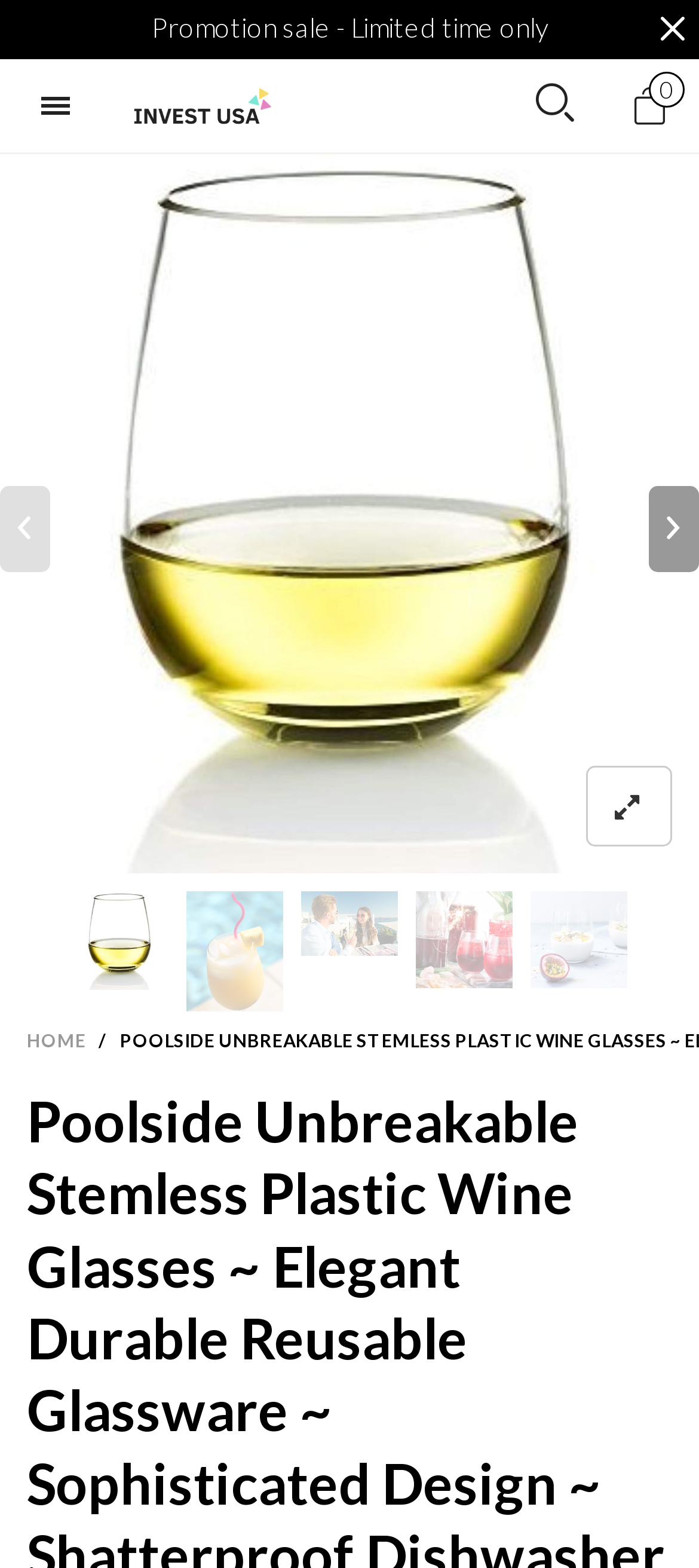Identify the bounding box coordinates of the clickable region to carry out the given instruction: "Click the promotion sale link".

[0.217, 0.006, 0.783, 0.031]